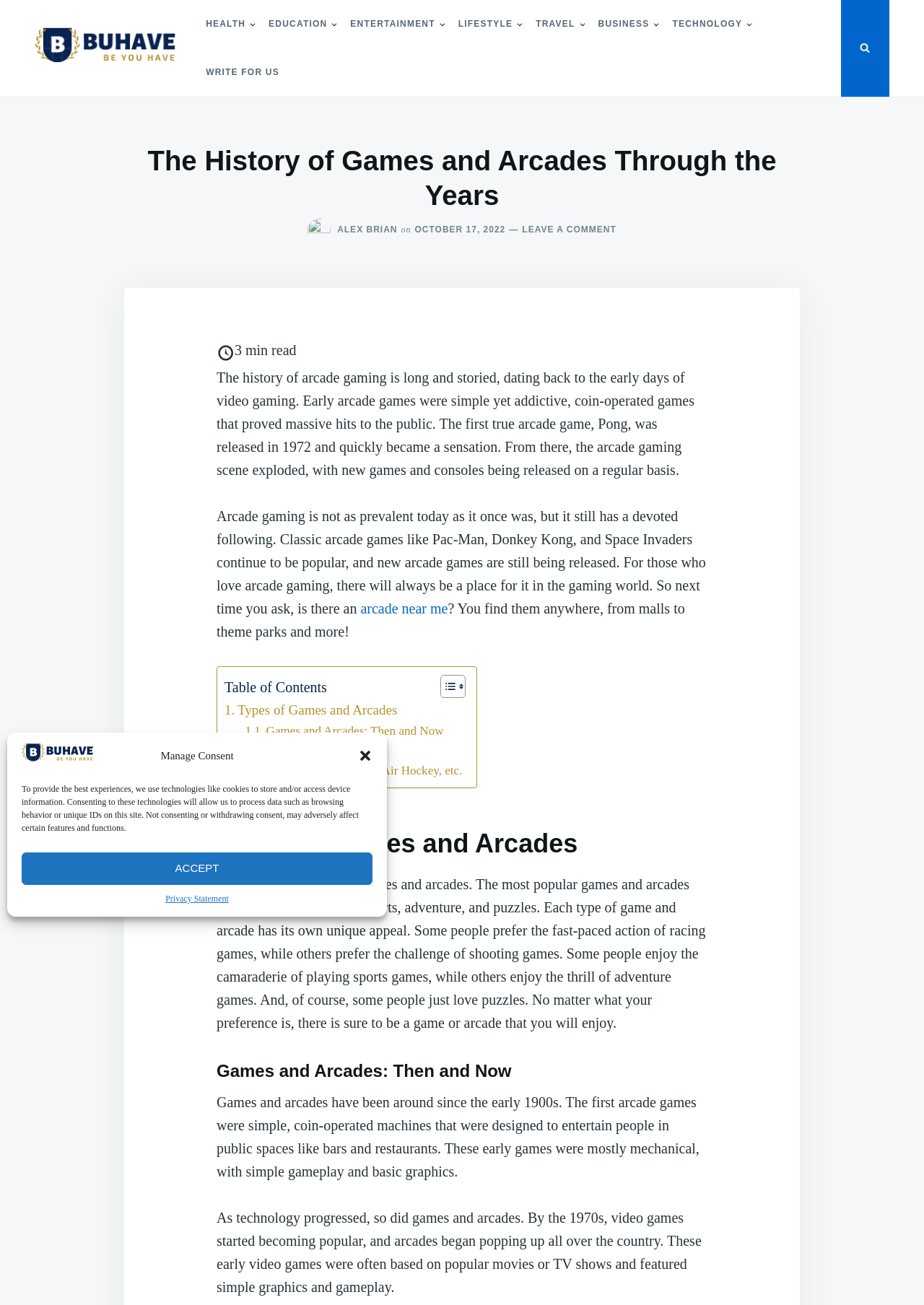Give a detailed overview of the webpage's appearance and contents.

This webpage is about the history of arcade gaming, with a focus on its evolution over the years. At the top of the page, there is a dialog box titled "Manage Consent" that allows users to manage their cookie consent. Below this dialog box, there is a search bar that spans almost the entire width of the page, with a search icon and a text label "Search for:".

To the left of the search bar, there are three links to the website's logo, "BUHAVE", with an accompanying image. Below these links, there is a brief description of the website, stating that it is an informational blog covering various topics.

The main content of the page is divided into sections, with headings and subheadings. The first section is titled "The History of Games and Arcades Through the Years" and features a brief introduction to the history of arcade gaming. This section is followed by a table of contents that lists the different sections of the article.

The article is divided into four main sections: "Types of Games and Arcades", "Games and Arcades: Then and Now", "Arcade Gaming Today", and "The Classics – Pinball, Air Hockey, etc.". Each section provides a detailed overview of its respective topic, with descriptive text and no images.

Throughout the article, there are links to other related topics, such as "arcade near me", and a call-to-action to "WRITE FOR US". At the bottom of the page, there are links to other articles on the website, categorized by topic.